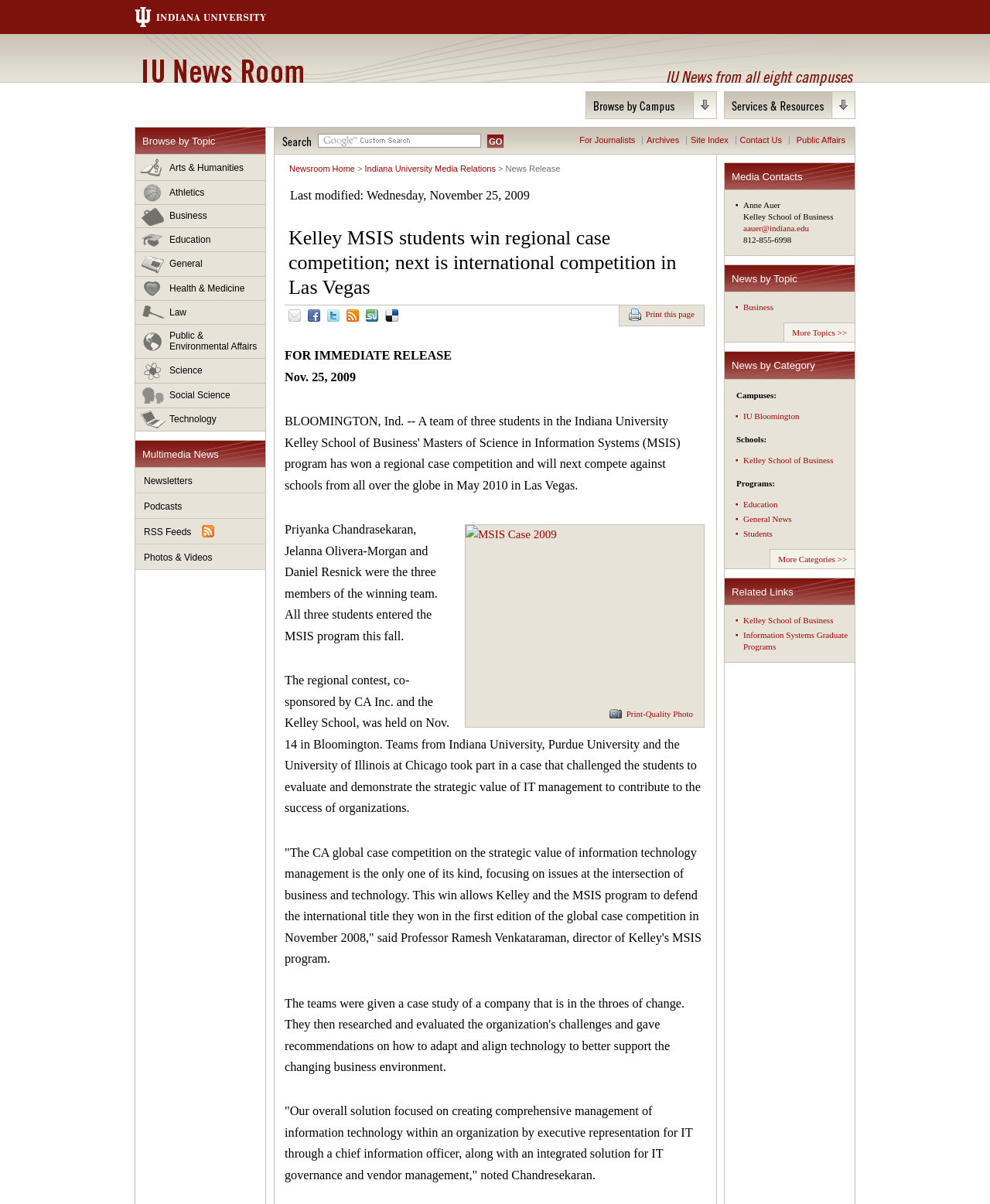Find the bounding box coordinates for the UI element whose description is: "aauer@indiana.edu". The coordinates should be four float numbers between 0 and 1, in the format [left, top, right, bottom].

[0.751, 0.186, 0.817, 0.193]